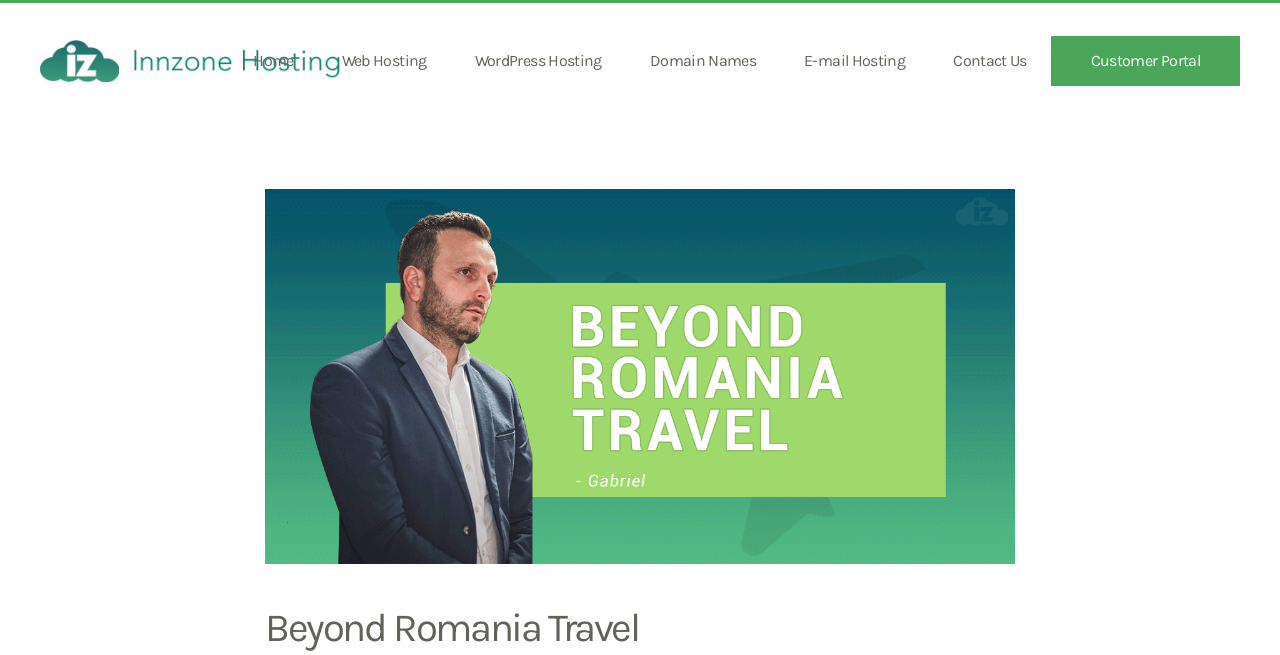Can you find and provide the title of the webpage?

Beyond Romania Travel